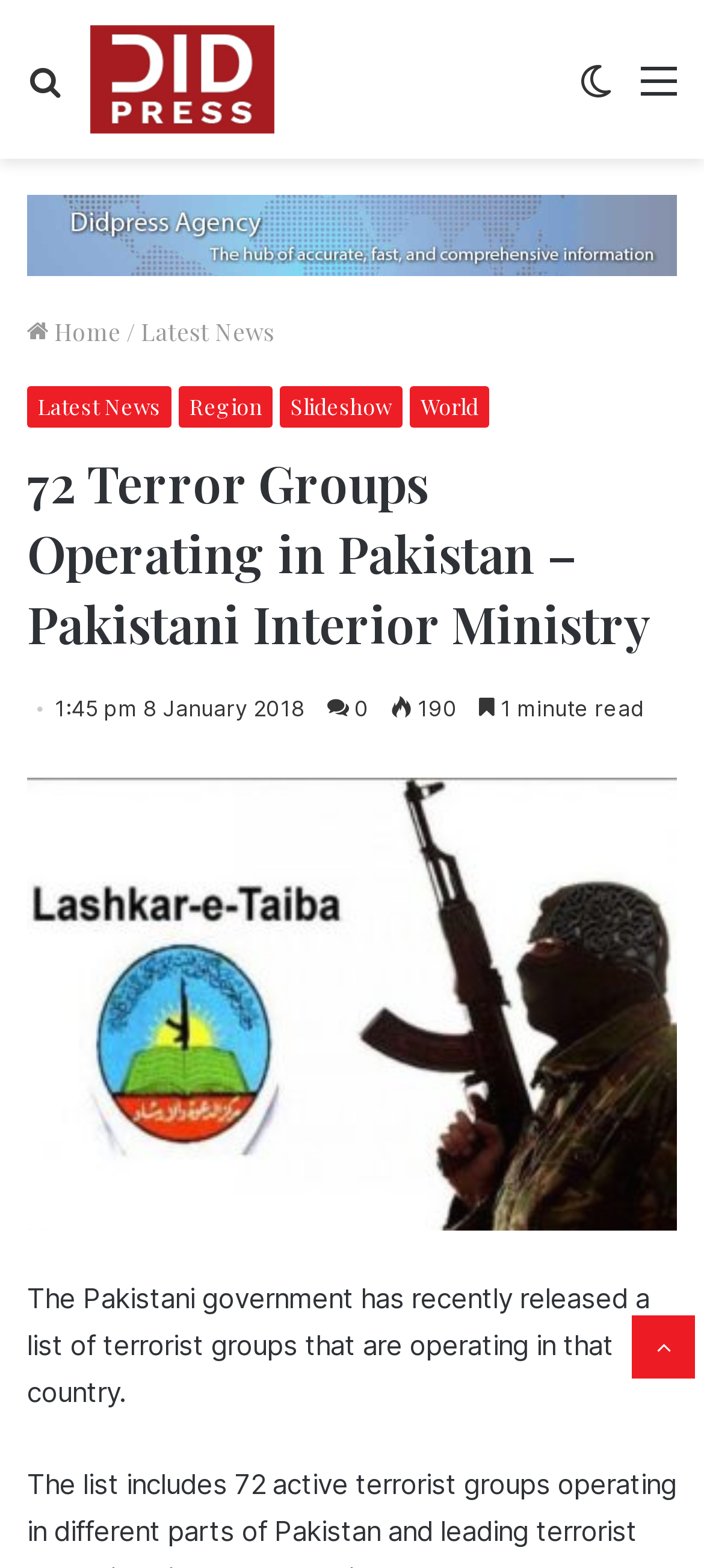Analyze the image and answer the question with as much detail as possible: 
How many minutes does it take to read the article?

The answer can be found by looking at the bottom of the webpage, where the text '1 minute read' is displayed, indicating the estimated time it takes to read the article.